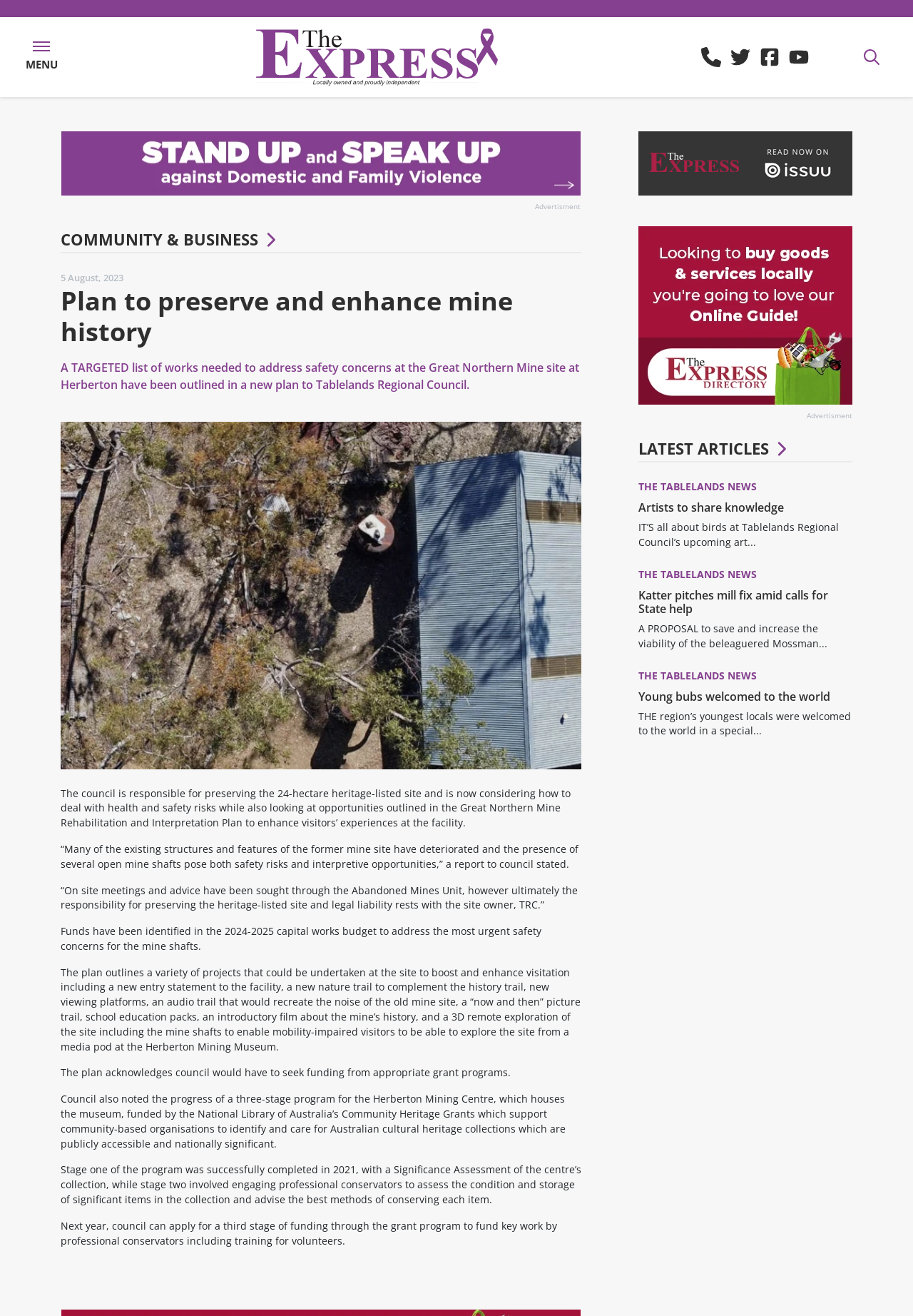From the element description: "The Hirav Shah Advantage", extract the bounding box coordinates of the UI element. The coordinates should be expressed as four float numbers between 0 and 1, in the order [left, top, right, bottom].

None